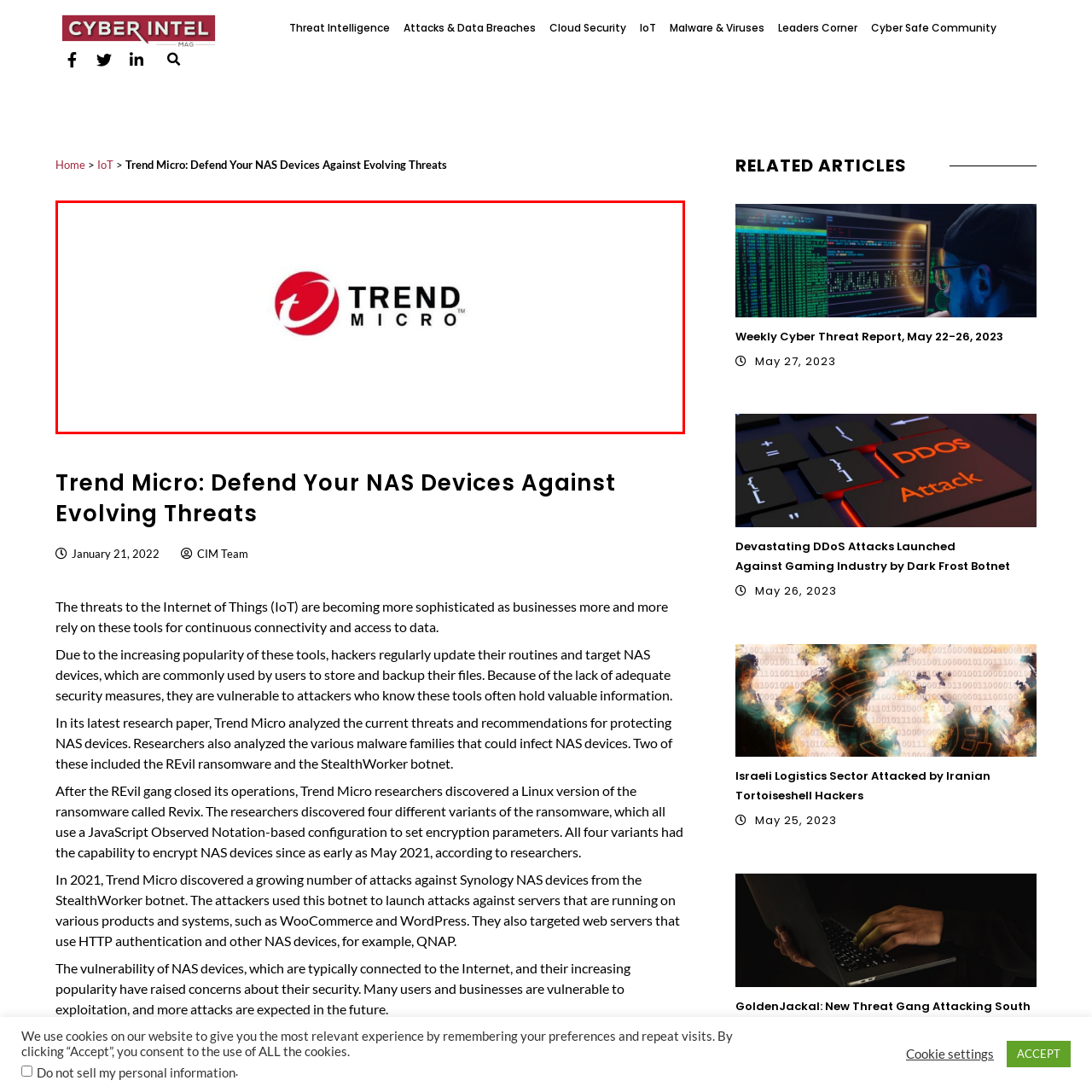Carefully analyze the image within the red boundary and describe it extensively.

The image prominently features the logo of Trend Micro, a leading cybersecurity company known for its innovative solutions in protecting data and devices against evolving digital threats. The logo comprises a bold red swirl alongside the stylized text "TREND MICRO" in black, emphasizing the company's commitment to a proactive approach in cybersecurity. This visual representation reflects Trend Micro's branding as a trusted resource for individuals and businesses seeking to secure their online presence and safeguard their sensitive information from malware and cyberattacks. The simplicity of the design is effective in conveying reliability and professionalism in the cybersecurity landscape.